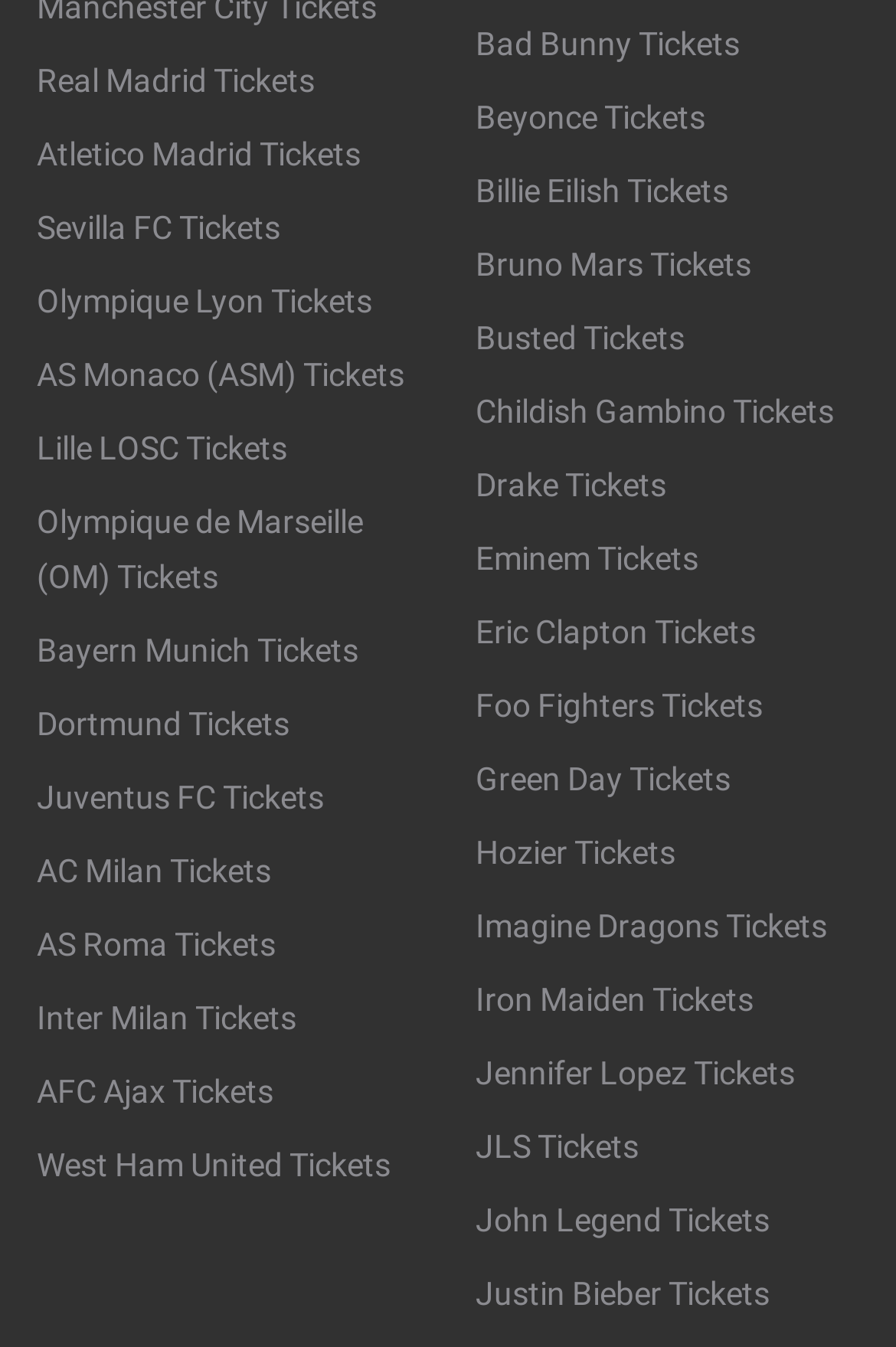Pinpoint the bounding box coordinates of the area that must be clicked to complete this instruction: "Purchase Justin Bieber Tickets".

[0.531, 0.947, 0.859, 0.974]